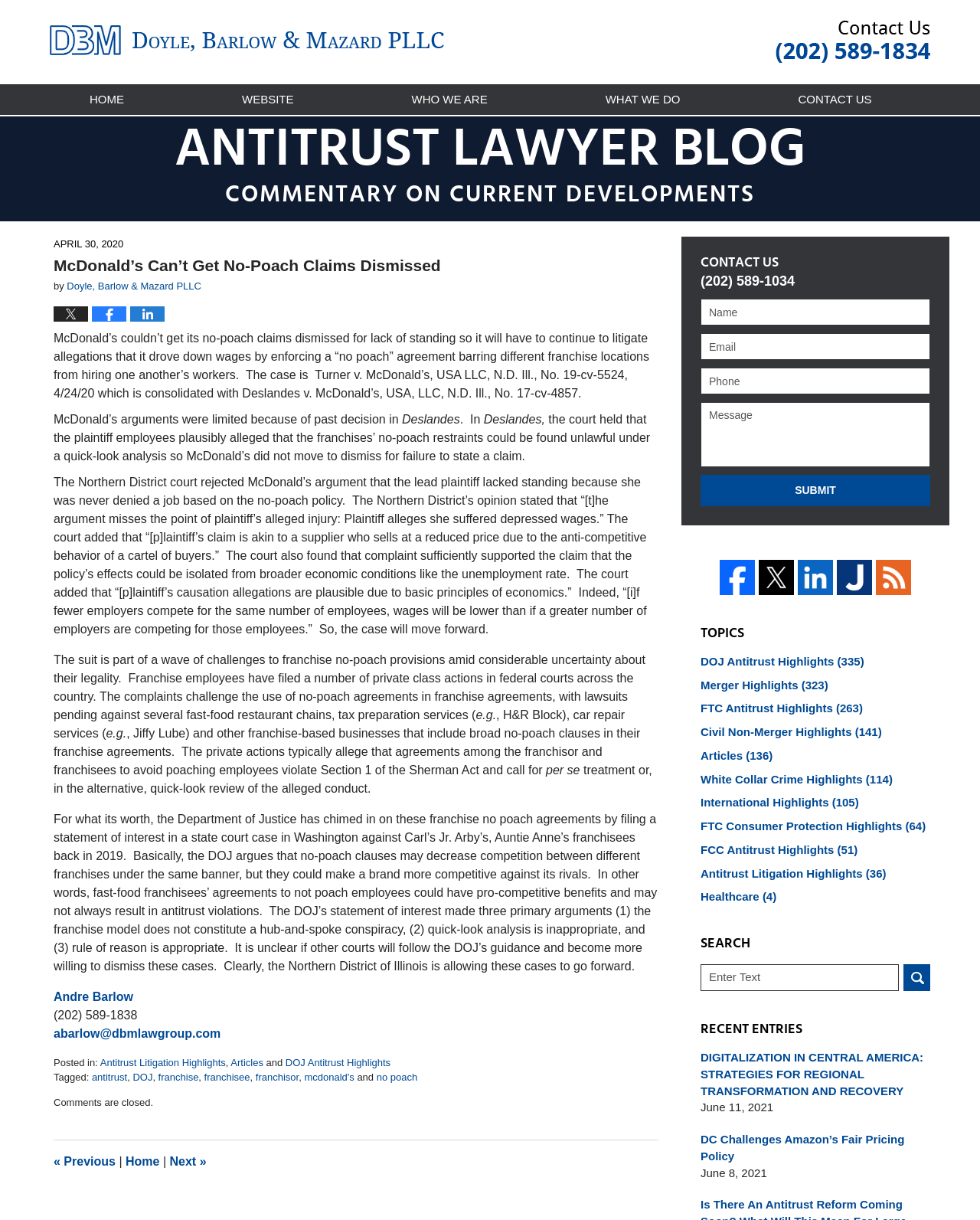Please determine the bounding box coordinates for the element with the description: "Home".

[0.128, 0.947, 0.163, 0.957]